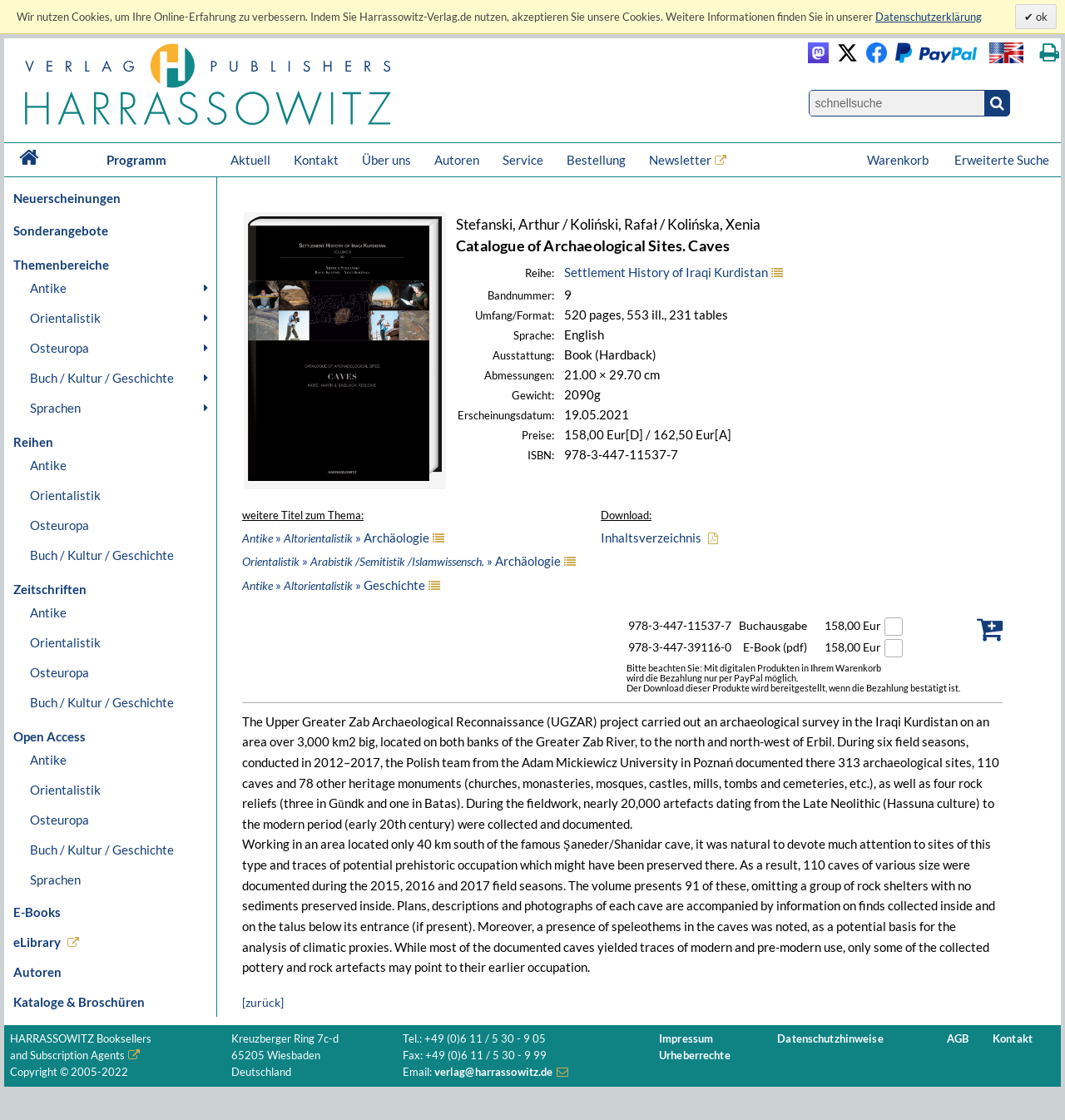What is the name of the publishing house?
Refer to the image and provide a detailed answer to the question.

The name of the publishing house can be found in the title of the webpage, which is 'Harrassowitz Verlag - The Harrassowitz Publishing House'.